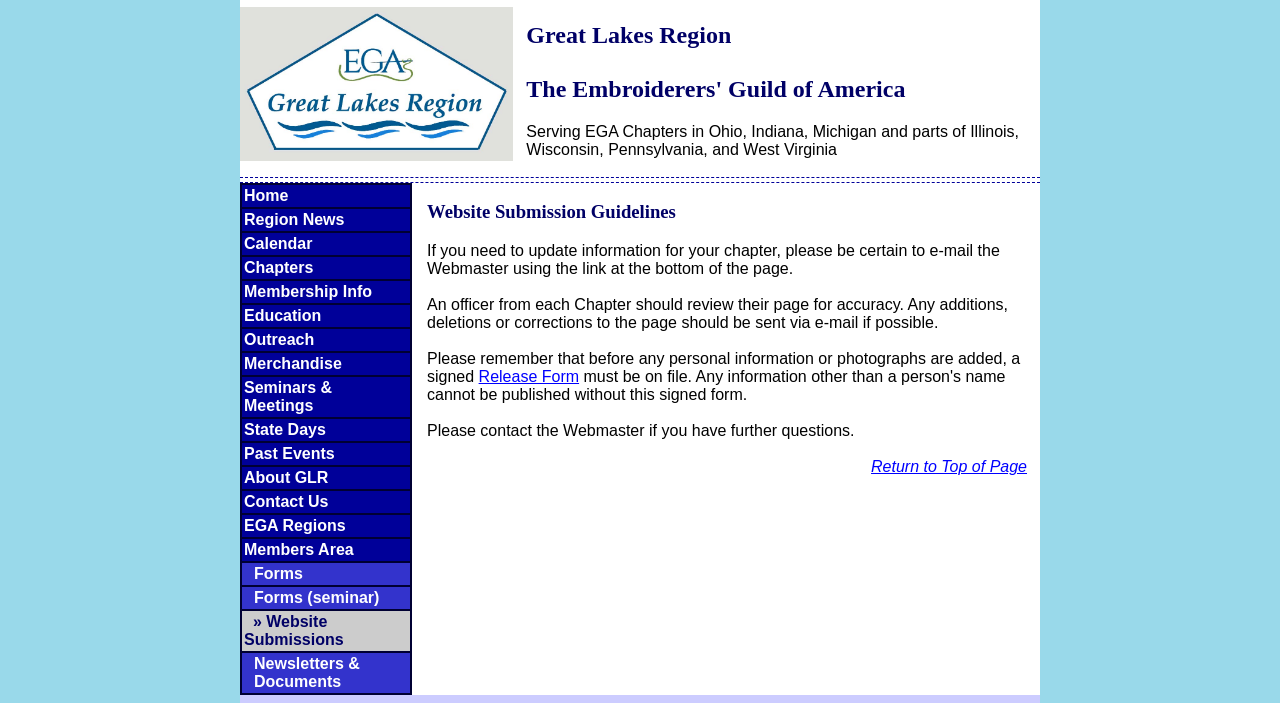How can one contact the Webmaster?
Using the information from the image, provide a comprehensive answer to the question.

The webpage provides a link to contact the Webmaster at the bottom of the page, and also mentions 'e-mail the Webmaster' in the text, suggesting that one can contact the Webmaster via e-mail.